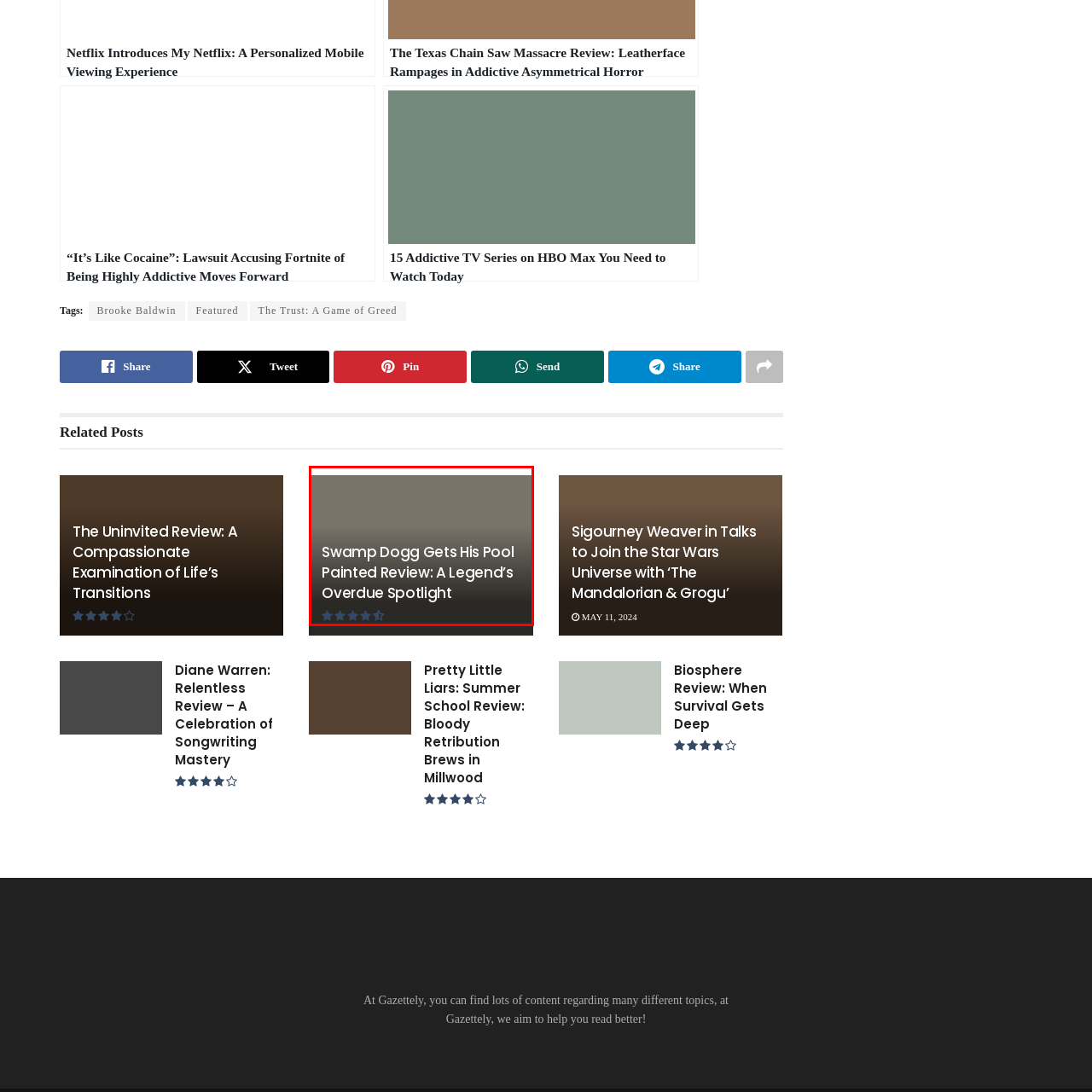Focus on the portion of the image highlighted in red and deliver a detailed explanation for the following question: What is the tone of the review based on the star rating?

The tone of the review is positive based on the star rating, which indicates a positive reception from the audience, suggesting that the review is likely to be praising and appreciative of Swamp Dogg's work.